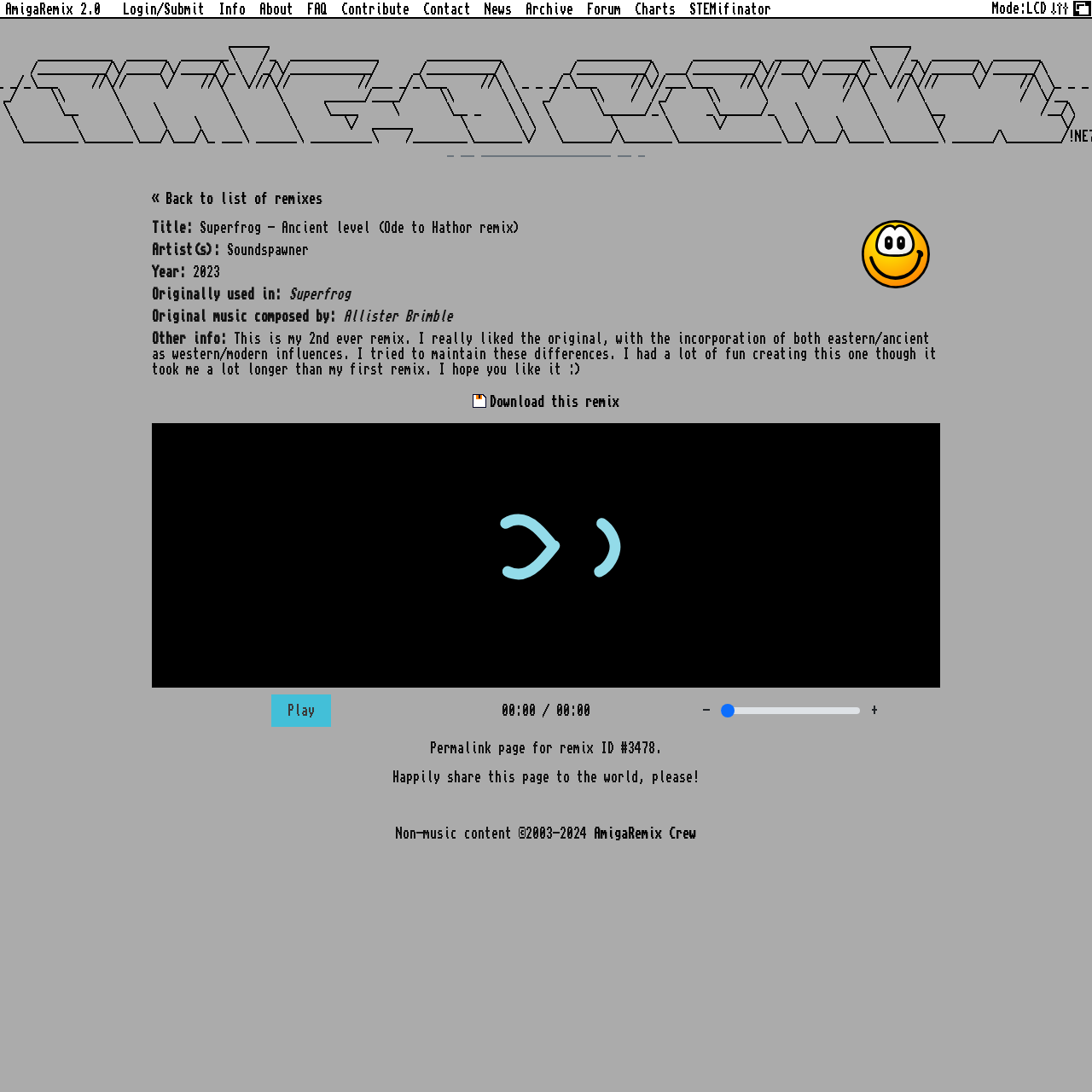Indicate the bounding box coordinates of the element that needs to be clicked to satisfy the following instruction: "Go to AmigaRemix 2.0". The coordinates should be four float numbers between 0 and 1, i.e., [left, top, right, bottom].

[0.005, 0.001, 0.092, 0.015]